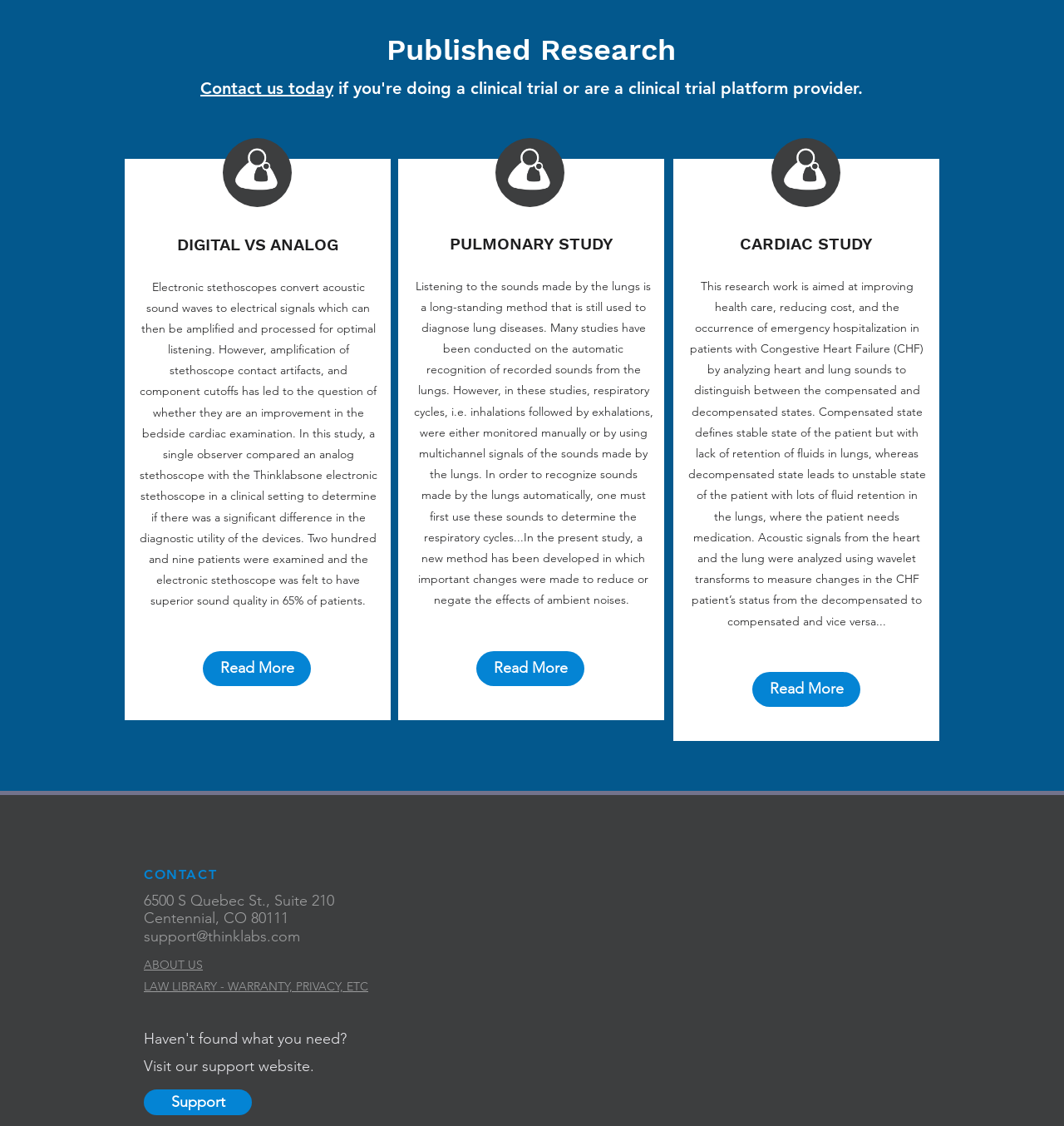What is the topic of the first research study?
Based on the image, provide a one-word or brief-phrase response.

Electronic stethoscopes